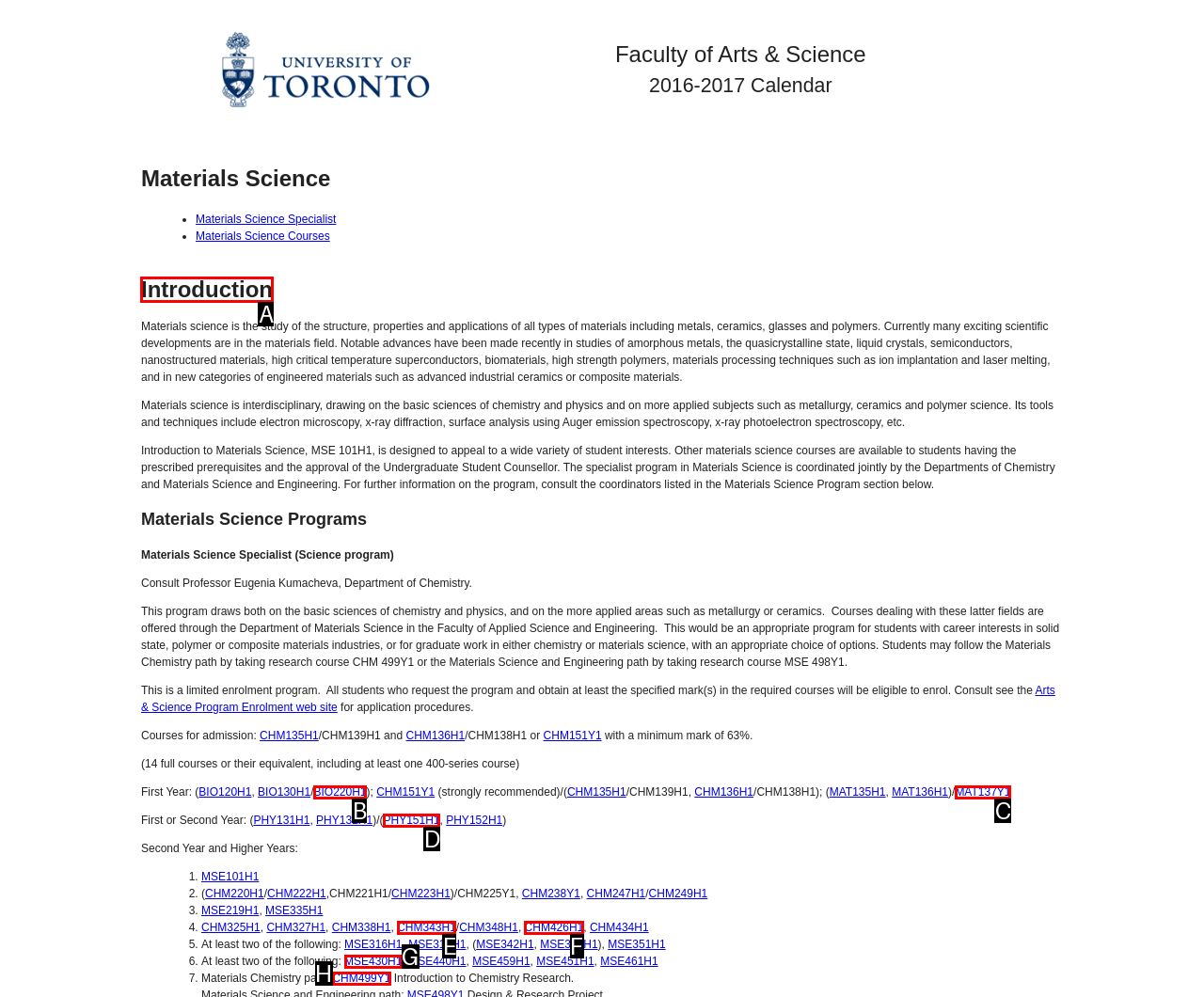For the task: Read Introduction to Materials Science, tell me the letter of the option you should click. Answer with the letter alone.

A